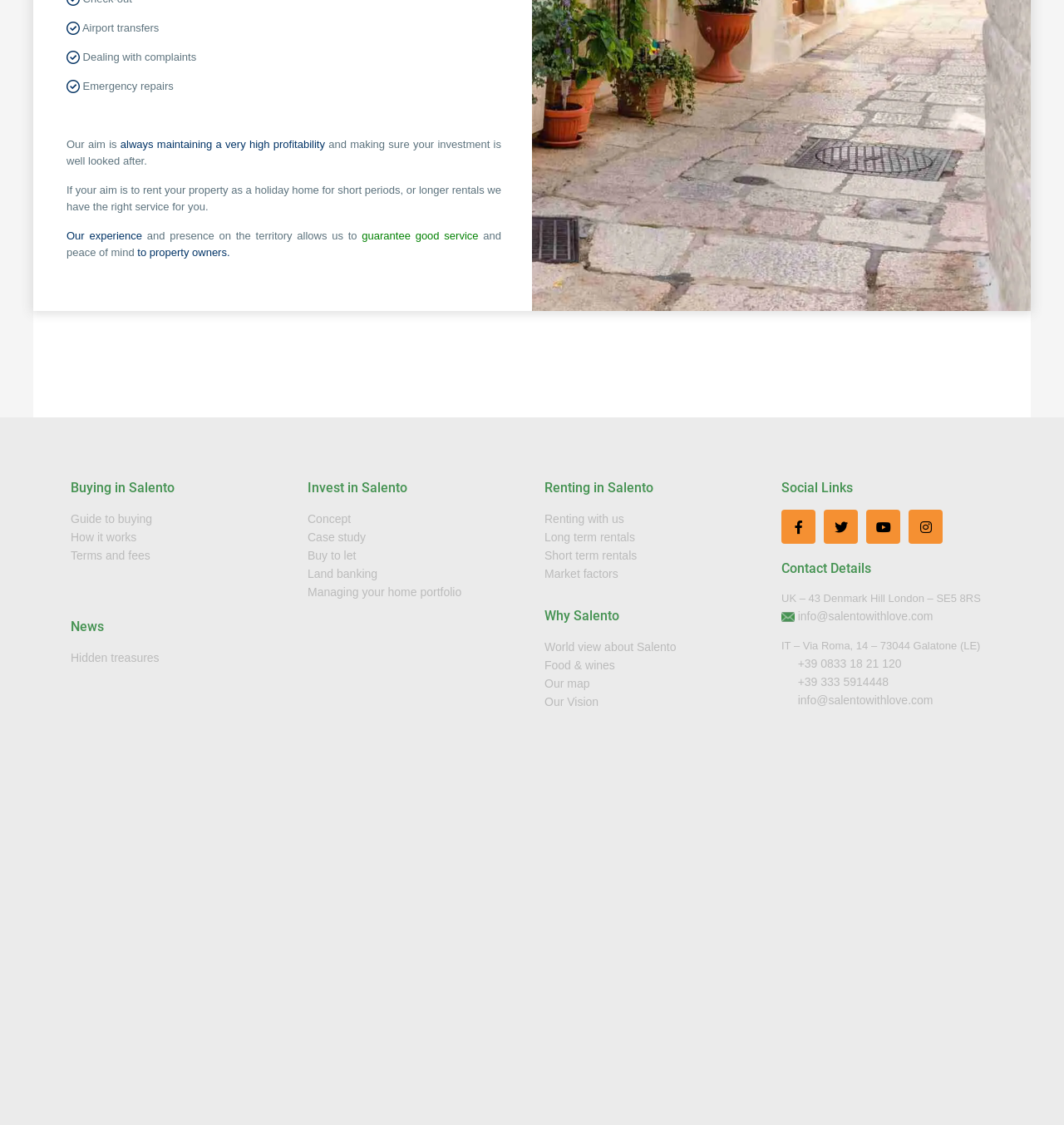Kindly determine the bounding box coordinates for the area that needs to be clicked to execute this instruction: "click suggests".

None